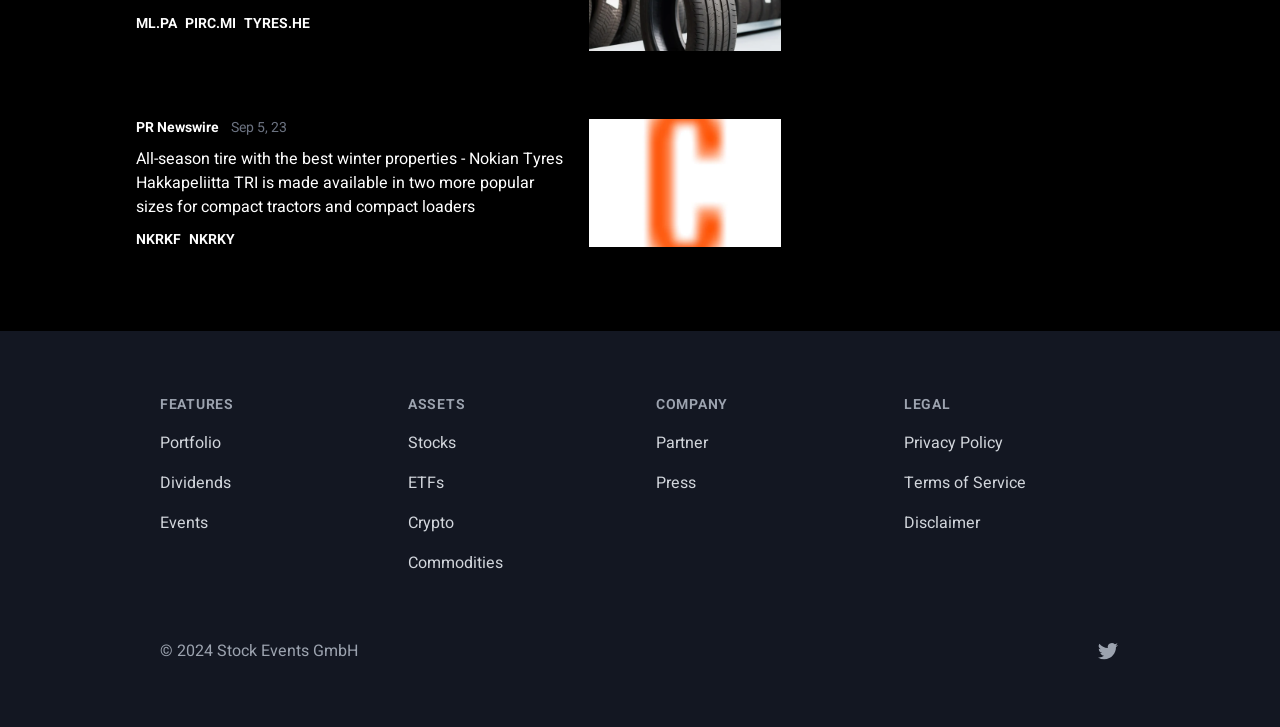Given the webpage screenshot and the description, determine the bounding box coordinates (top-left x, top-left y, bottom-right x, bottom-right y) that define the location of the UI element matching this description: Privacy Policy

[0.706, 0.593, 0.784, 0.626]